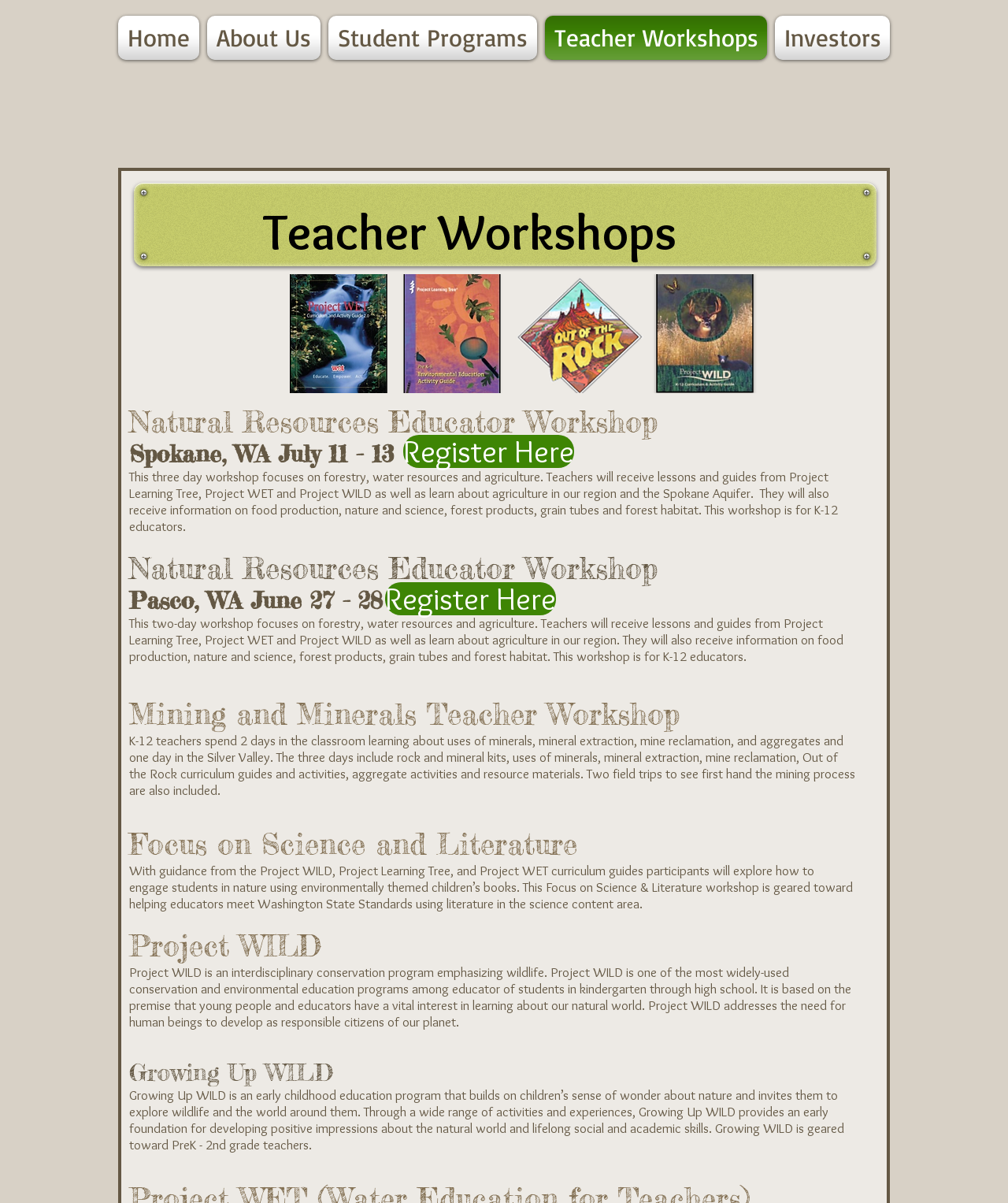Explain in detail what you observe on this webpage.

The webpage is about Teacher Workshops offered by nnri. At the top, there is a navigation menu with links to "Home", "About Us", "Student Programs", "Teacher Workshops", and "Investors". Below the navigation menu, there is a heading that reads "Teacher Workshops". 

The main content of the page is divided into several sections, each describing a different workshop. The first section is about the "Natural Resources Educator Workshop" in Spokane, WA, which focuses on forestry, water resources, and agriculture. The second section is about the same workshop, but in Pasco, WA. 

The third section is about the "Mining and Minerals Teacher Workshop", which includes classroom learning and field trips to see the mining process. The fourth section is about the "Focus on Science and Literature" workshop, which explores how to engage students in nature using environmentally themed children's books. 

The page also provides information about "Project WILD", an interdisciplinary conservation program, and "Growing Up WILD", an early childhood education program. There are two "Register Here" links, one below the Spokane workshop section and the other below the Pasco workshop section, allowing users to sign up for the workshops.